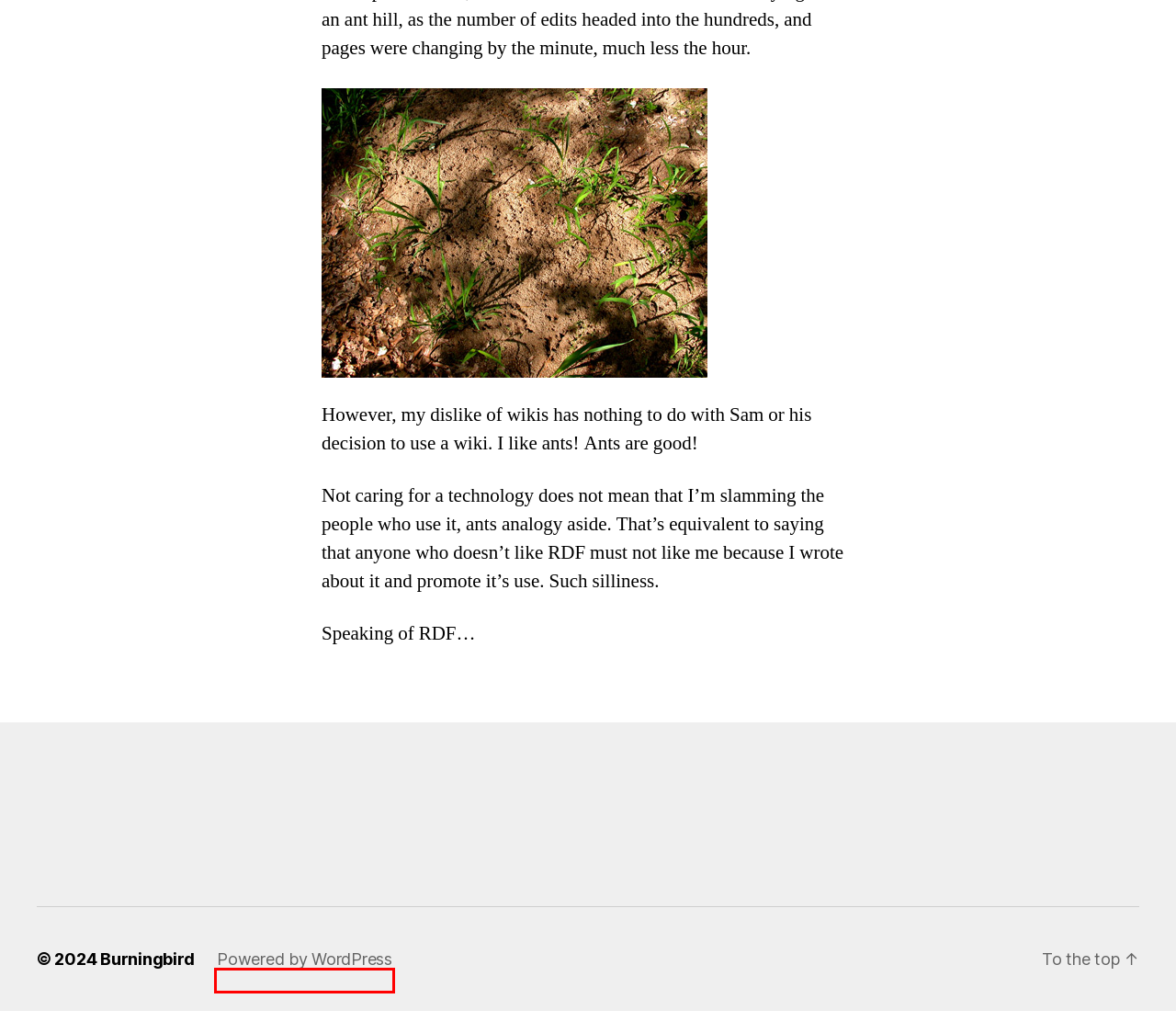View the screenshot of the webpage containing a red bounding box around a UI element. Select the most fitting webpage description for the new page shown after the element in the red bounding box is clicked. Here are the candidates:
A. Archives – Burningbird
B. Writing – Burningbird
C. Sources – Burningbird
D. Semantics – Burningbird
E. Burningbird
F. About Burningbird – Burningbird
G. Blog Tool, Publishing Platform, and CMS – WordPress.org
H. Inhale – Burningbird

G